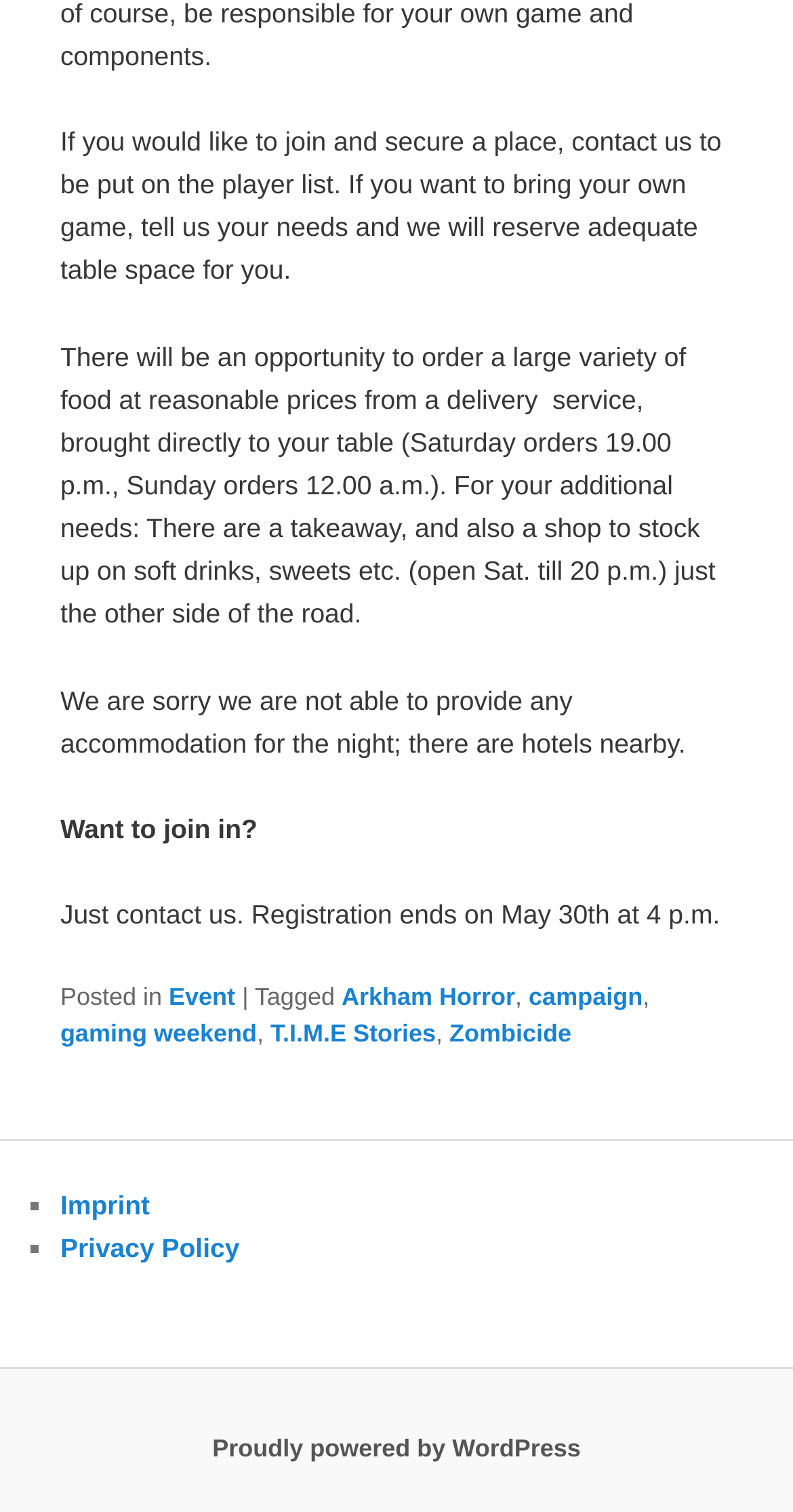Please identify the bounding box coordinates of the area that needs to be clicked to fulfill the following instruction: "Click on the 'Proudly powered by WordPress' link."

[0.268, 0.948, 0.732, 0.967]